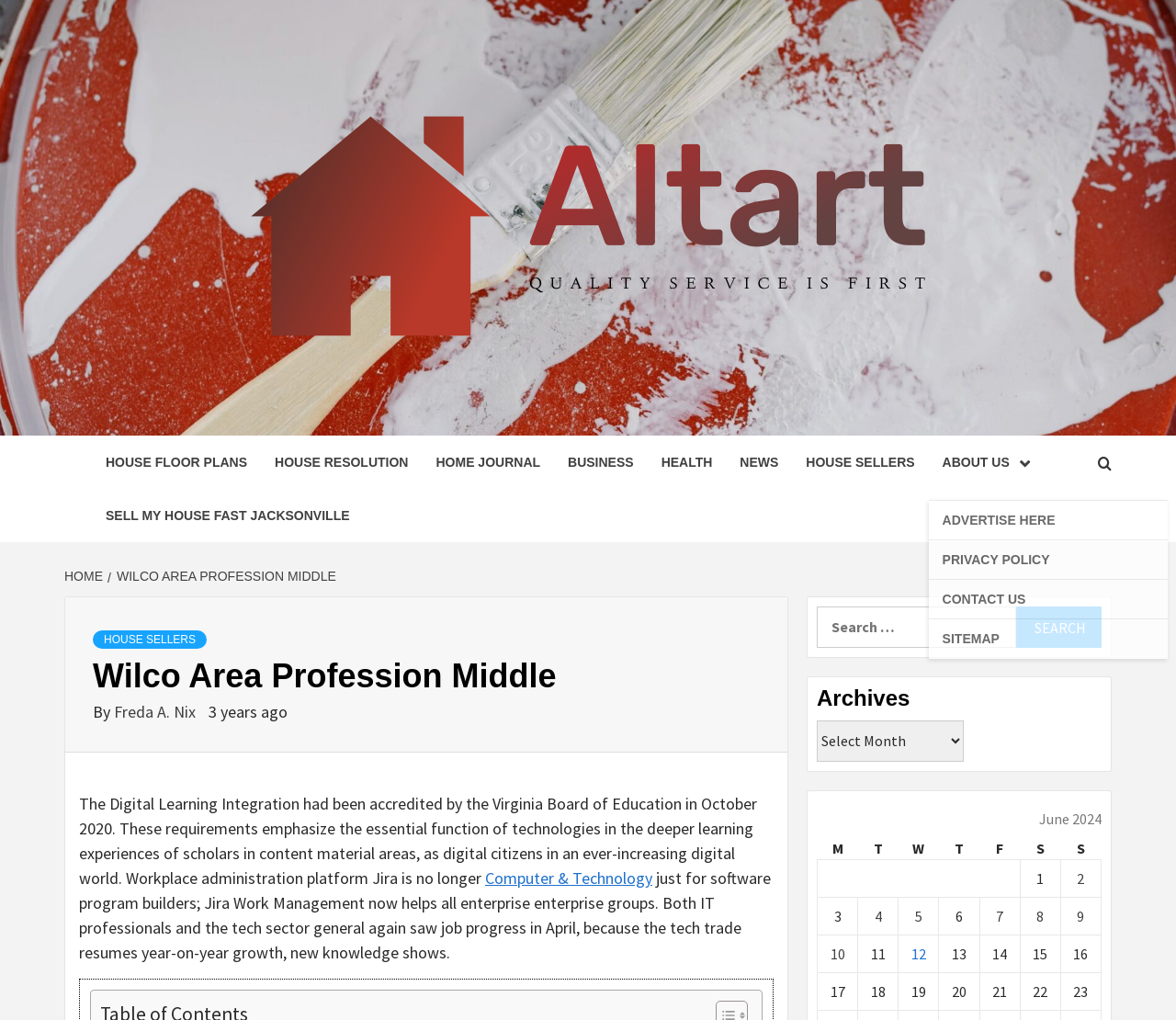Look at the image and give a detailed response to the following question: What is the function of the search box?

The search box is located at the top-right corner of the webpage, and its purpose is to allow users to search for specific content within the webpage, as indicated by the StaticText 'Search for:' and the searchbox element.